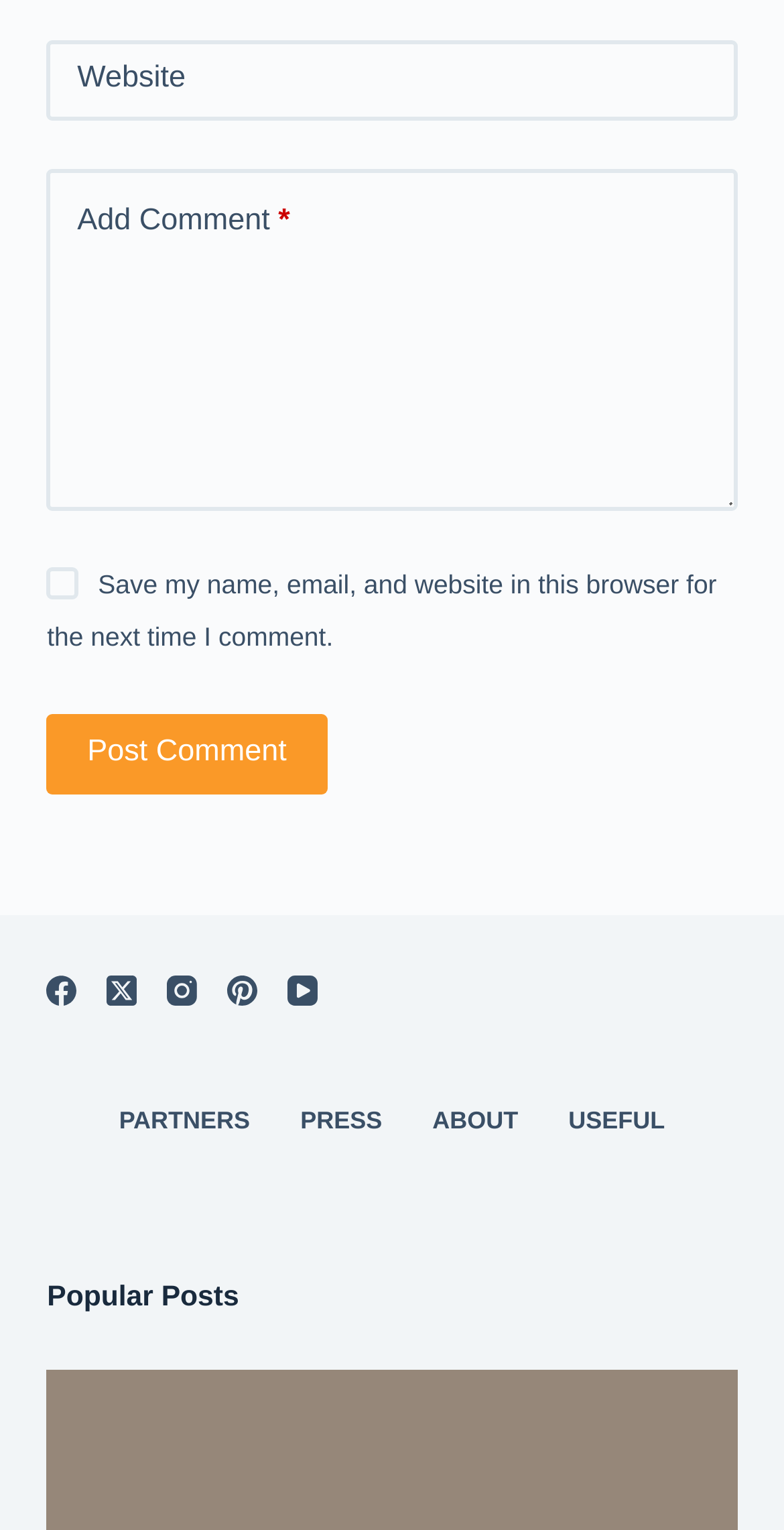Locate and provide the bounding box coordinates for the HTML element that matches this description: "Post Comment".

[0.06, 0.466, 0.417, 0.519]